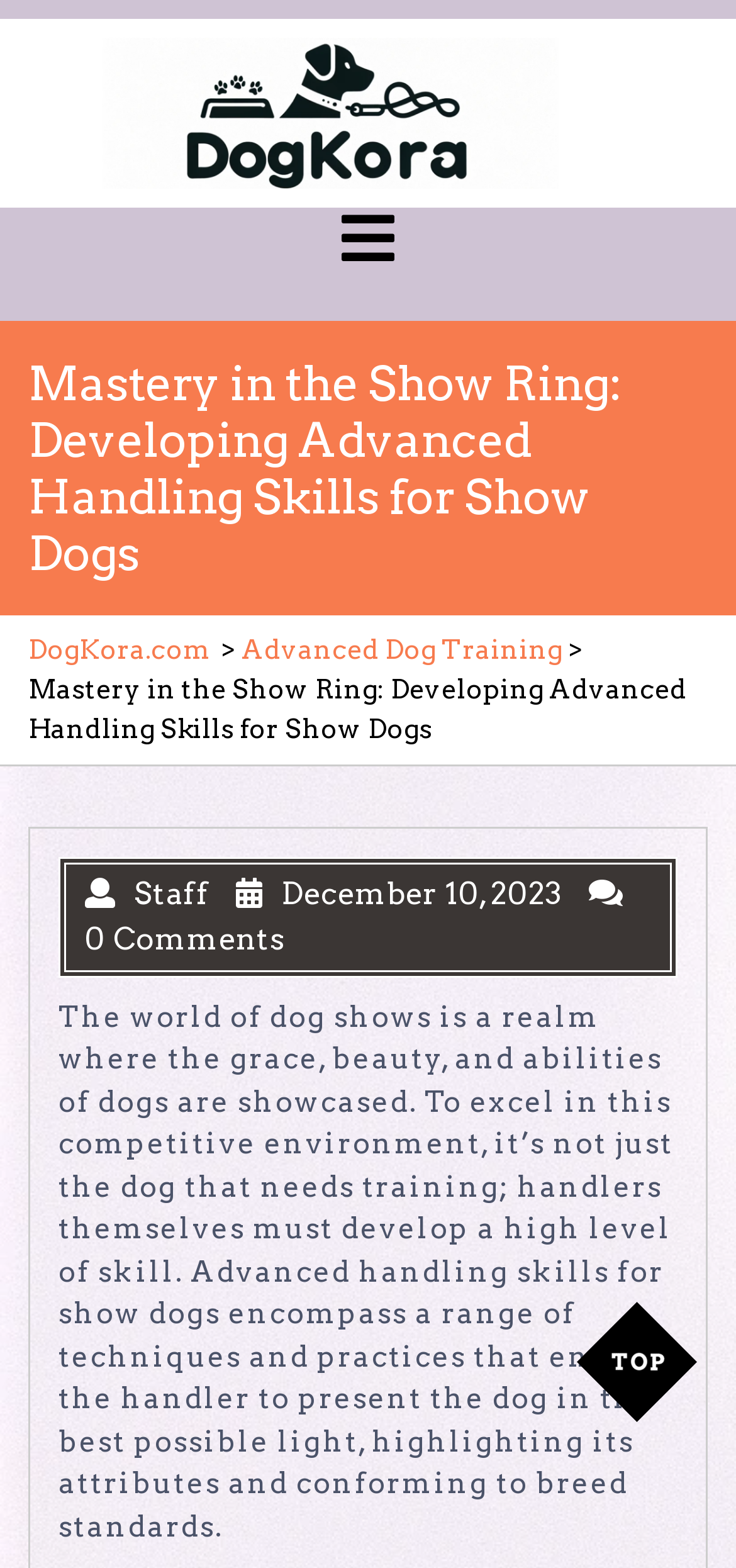Bounding box coordinates are specified in the format (top-left x, top-left y, bottom-right x, bottom-right y). All values are floating point numbers bounded between 0 and 1. Please provide the bounding box coordinate of the region this sentence describes: Banking & Finance

None